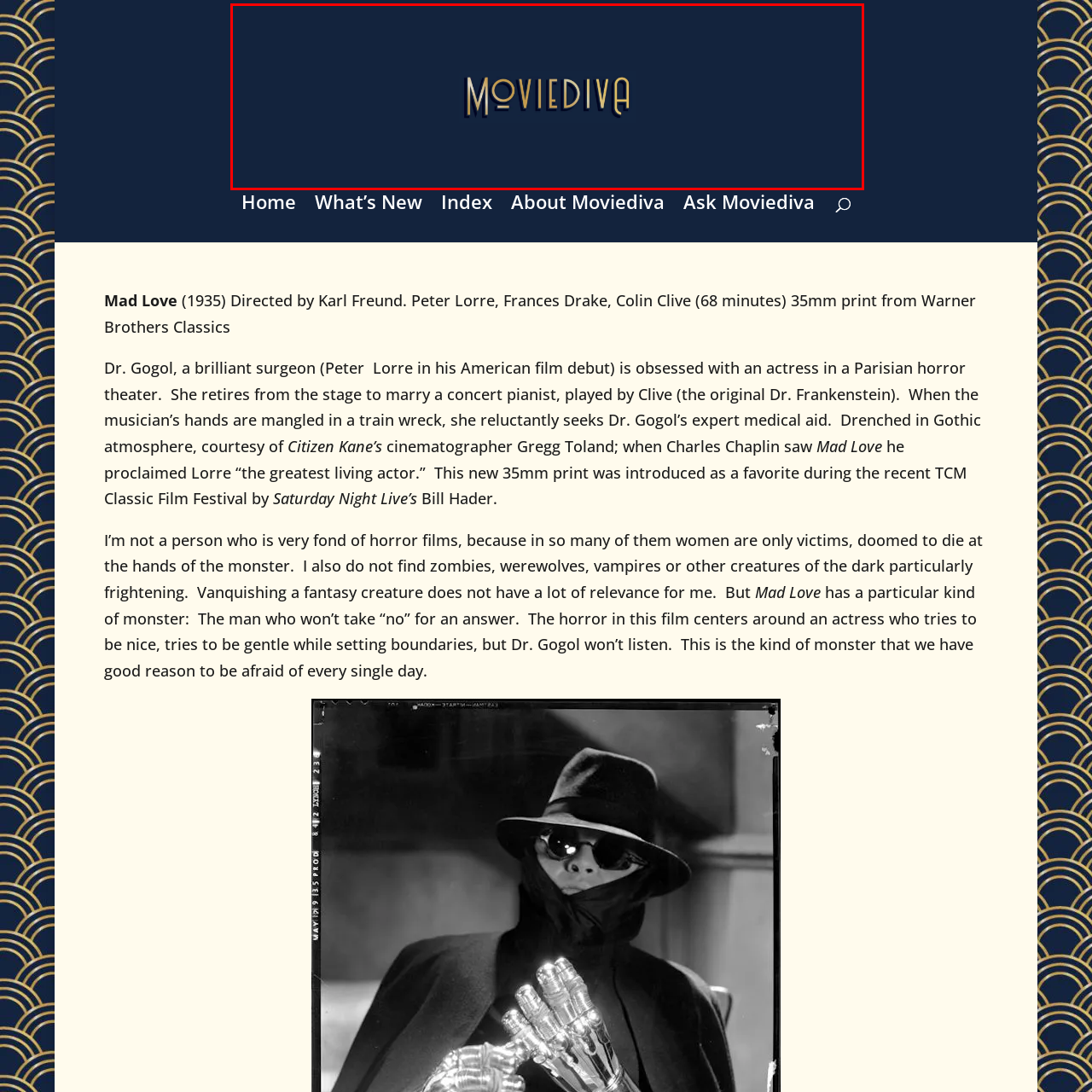Offer an in-depth description of the image encased within the red bounding lines.

The image features the logo of "Moviediva," prominently displayed with an elegant font that captures a vintage aesthetic. The word "MOVIEDIVA" is set in a striking gold color against a deep blue background, creating a classic and sophisticated look. This logo encapsulates the essence of a film-oriented website or platform, likely dedicated to cinematic discussions, reviews, or events. The design implies a focus on the artistry and history of film, appealing to enthusiasts who appreciate both classic and contemporary cinema.